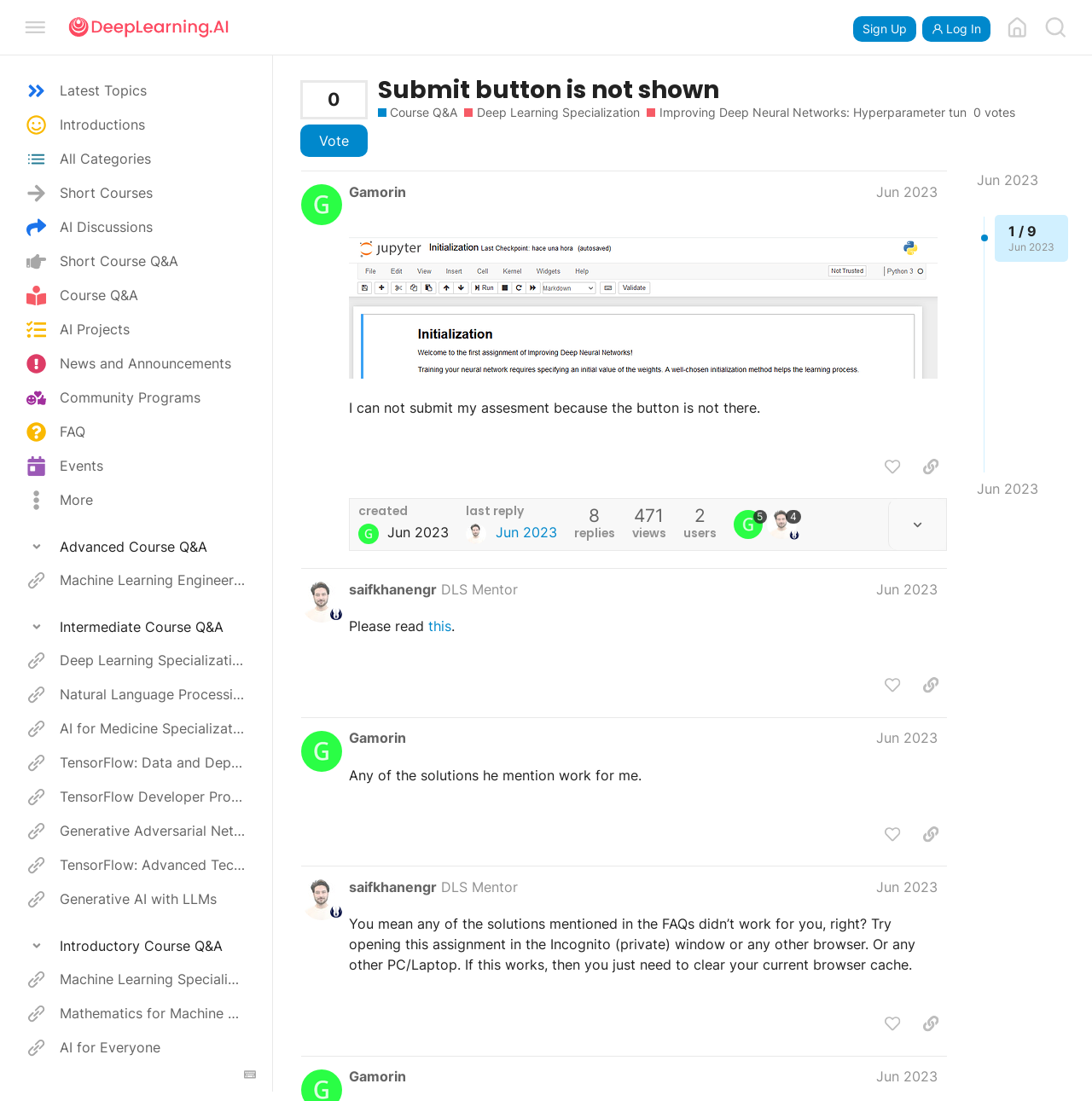Please find the bounding box for the following UI element description. Provide the coordinates in (top-left x, top-left y, bottom-right x, bottom-right y) format, with values between 0 and 1: alt="Viridian Kai logo"

None